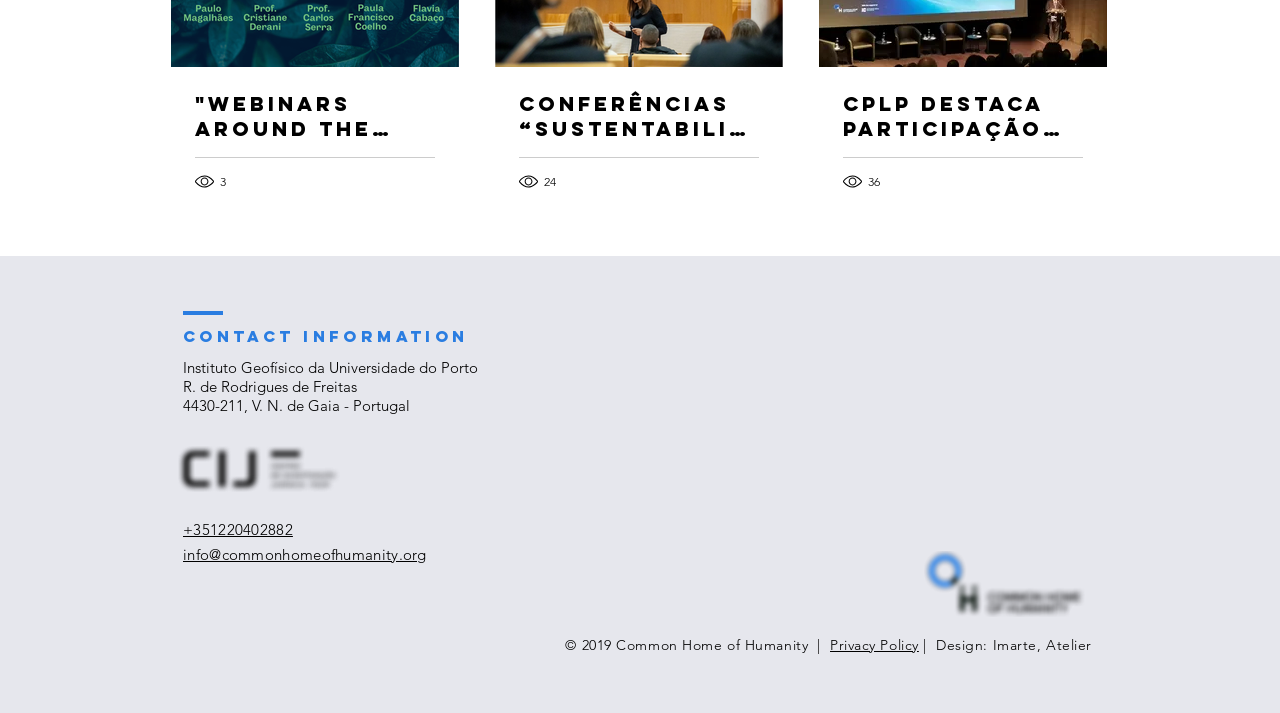Please specify the coordinates of the bounding box for the element that should be clicked to carry out this instruction: "View the 'CONTACT INFORMATION'". The coordinates must be four float numbers between 0 and 1, formatted as [left, top, right, bottom].

[0.143, 0.457, 0.416, 0.485]